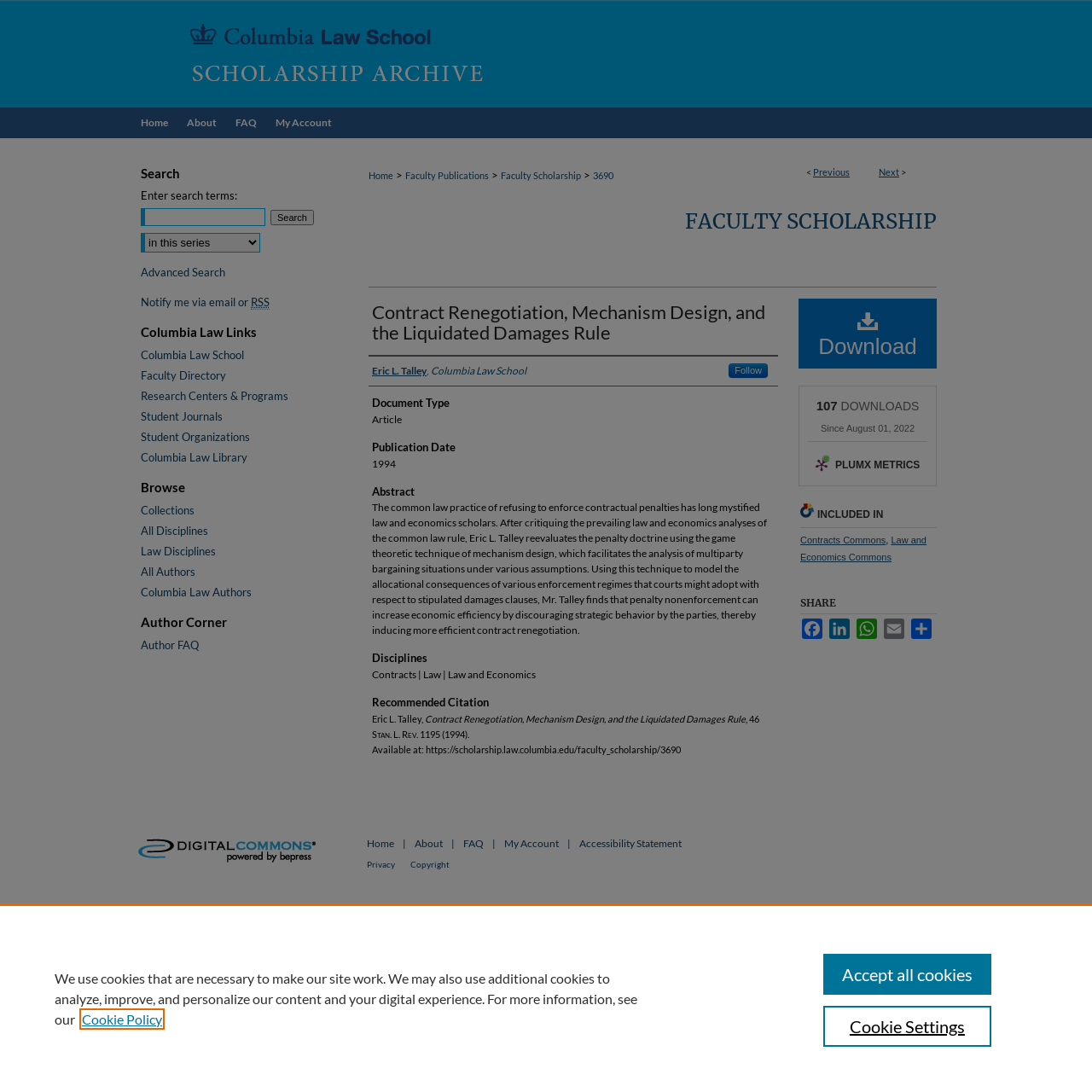With reference to the screenshot, provide a detailed response to the question below:
What is the publication date of the article?

I found the publication date by looking at the static text element with the text '1994' which is located under the 'Publication Date' heading.